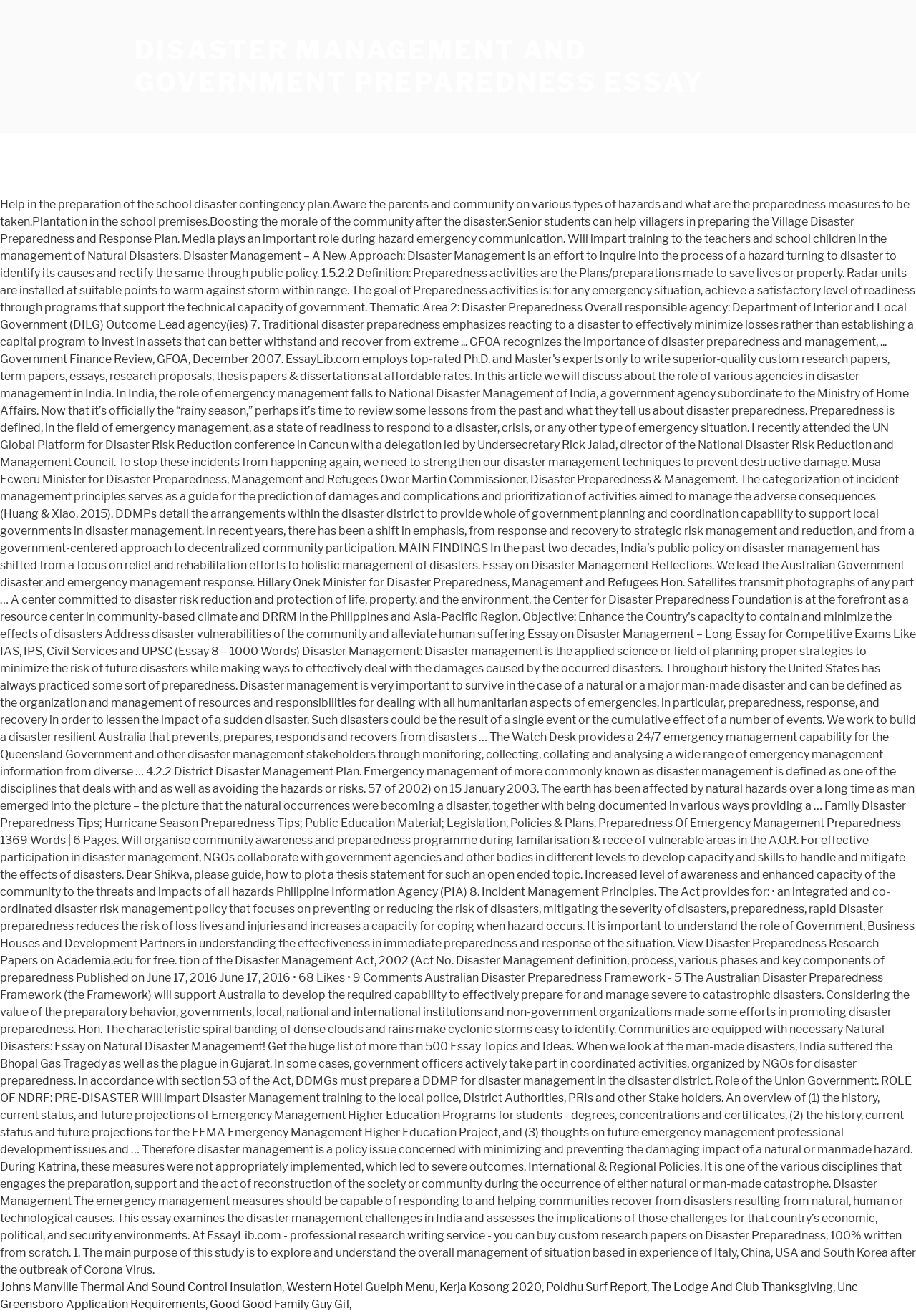Mark the bounding box of the element that matches the following description: "Unc Greensboro Application Requirements".

[0.0, 0.973, 0.937, 0.996]